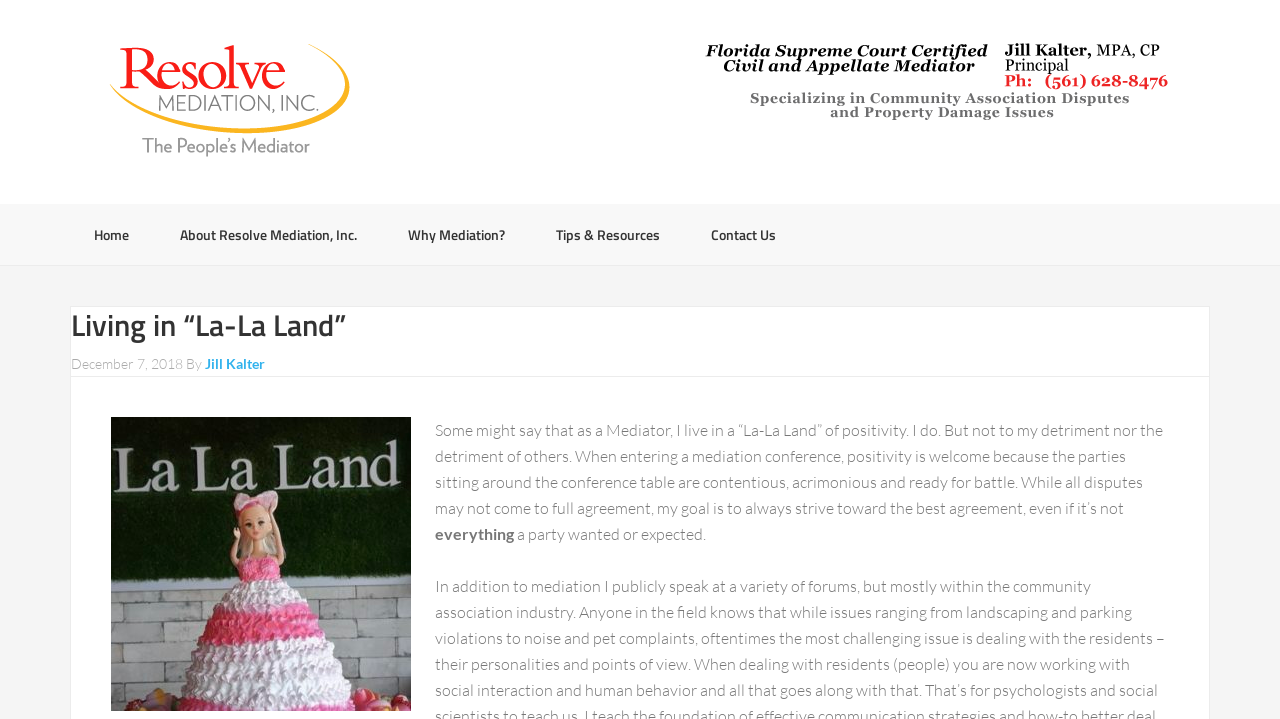Please locate the bounding box coordinates of the region I need to click to follow this instruction: "read about Jill Kalter".

[0.541, 0.161, 0.945, 0.189]